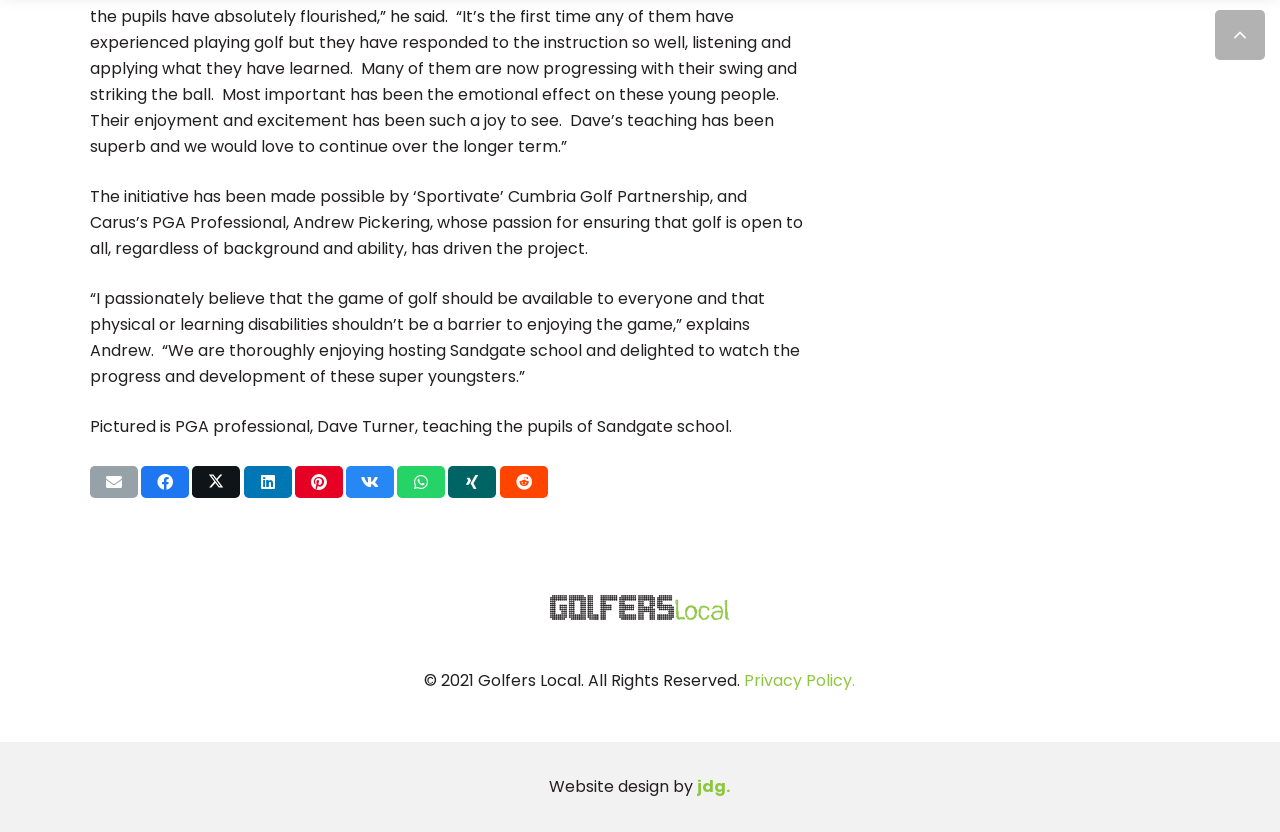Could you provide the bounding box coordinates for the portion of the screen to click to complete this instruction: "View privacy policy"?

[0.582, 0.805, 0.668, 0.832]